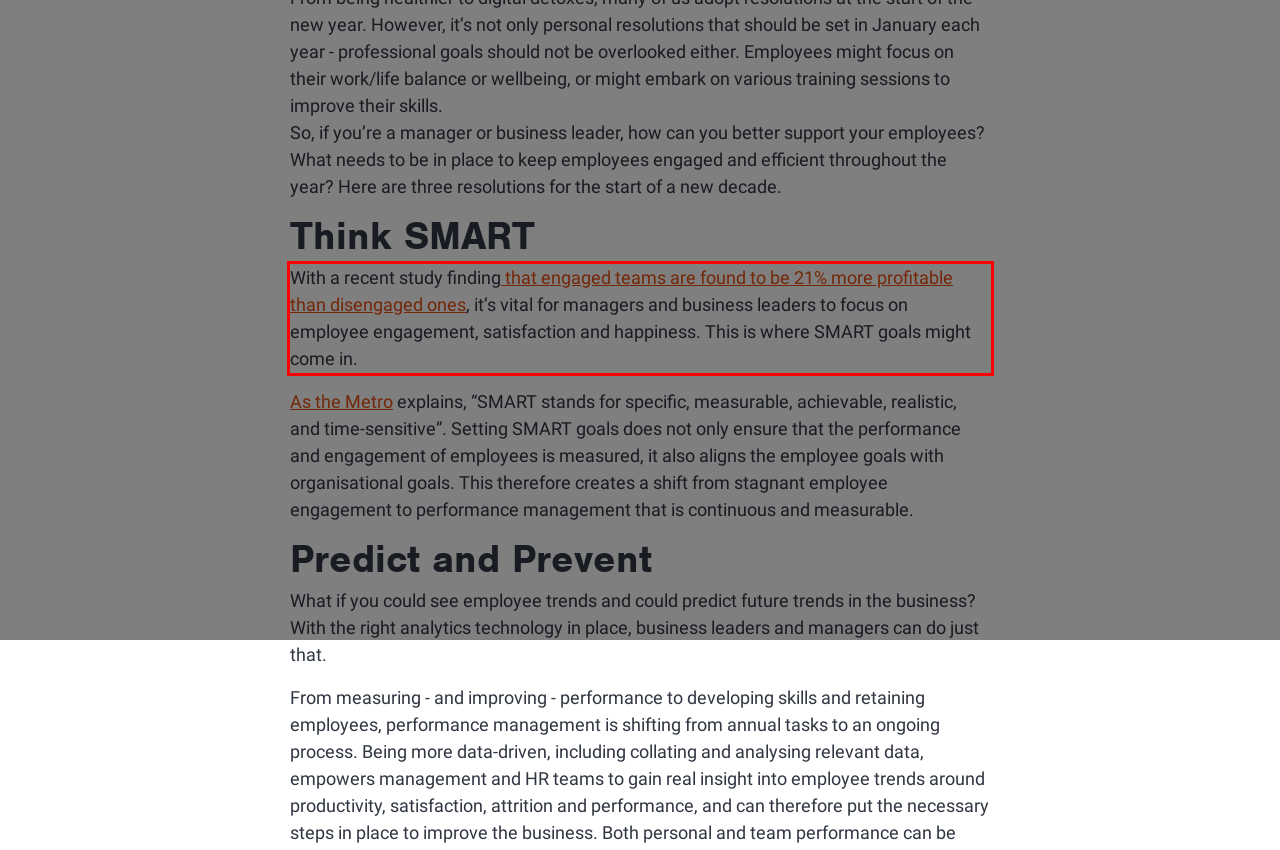You are presented with a webpage screenshot featuring a red bounding box. Perform OCR on the text inside the red bounding box and extract the content.

With a recent study finding that engaged teams are found to be 21% more profitable than disengaged ones, it’s vital for managers and business leaders to focus on employee engagement, satisfaction and happiness. This is where SMART goals might come in.